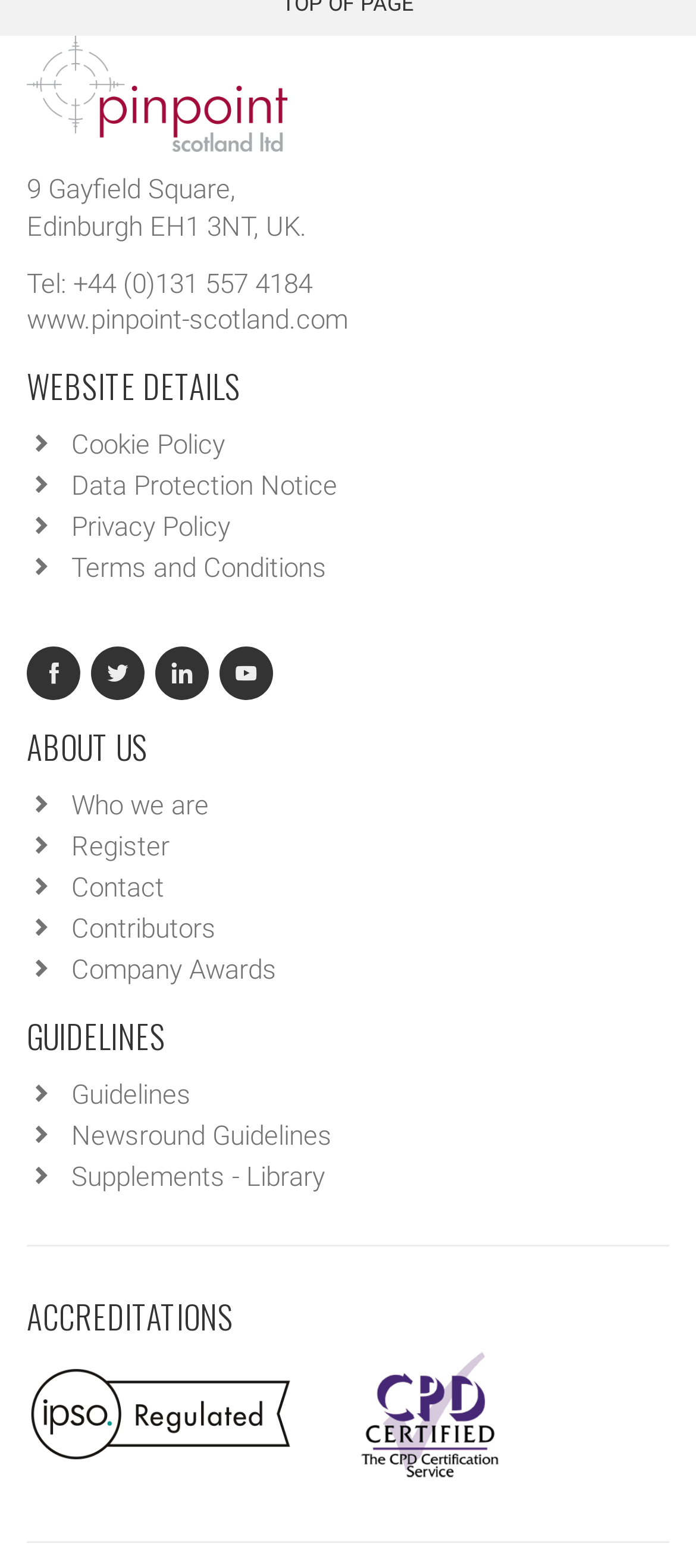Could you locate the bounding box coordinates for the section that should be clicked to accomplish this task: "view company awards".

[0.103, 0.608, 0.397, 0.628]